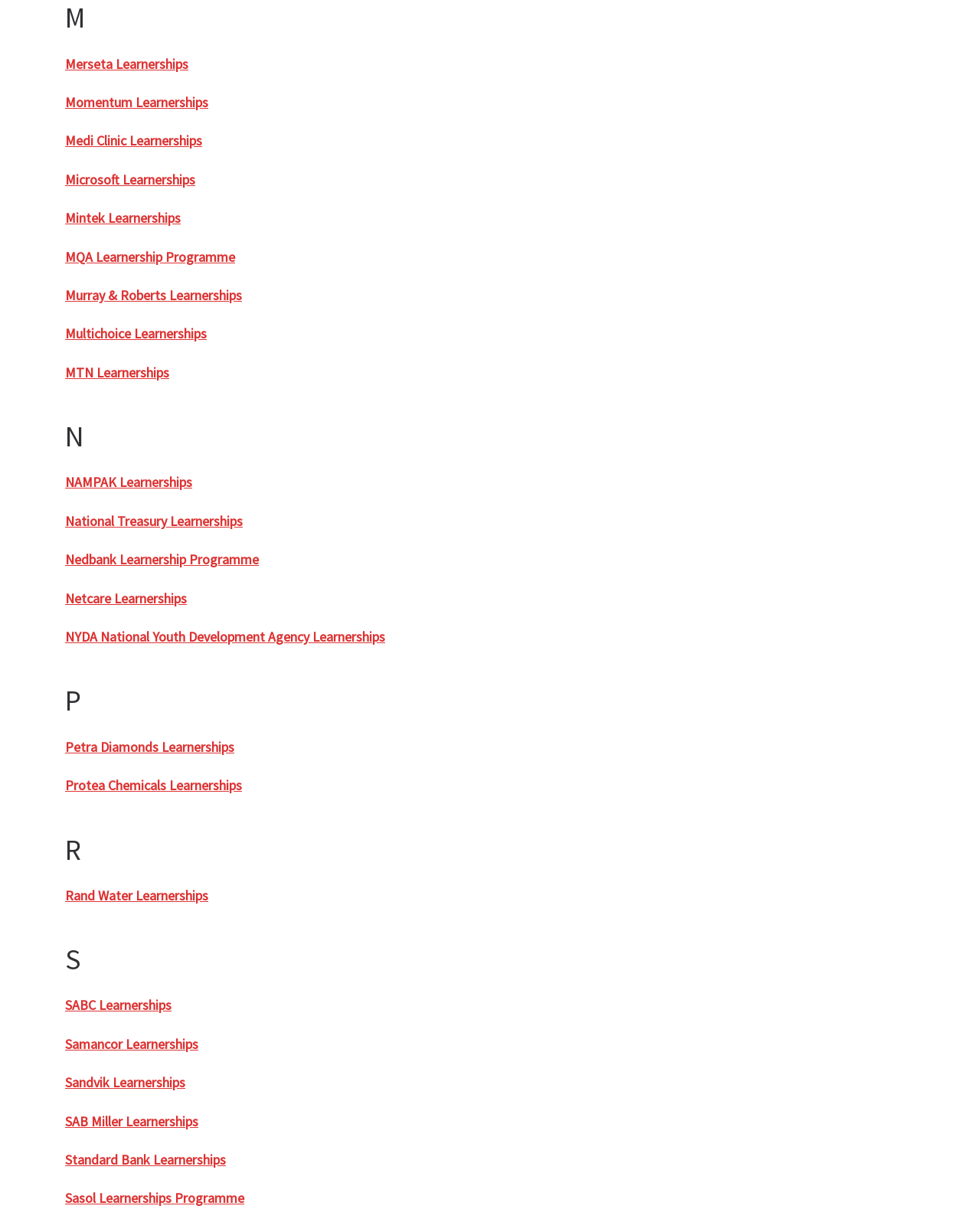Given the following UI element description: "MQA Learnership Programme", find the bounding box coordinates in the webpage screenshot.

[0.066, 0.205, 0.24, 0.219]